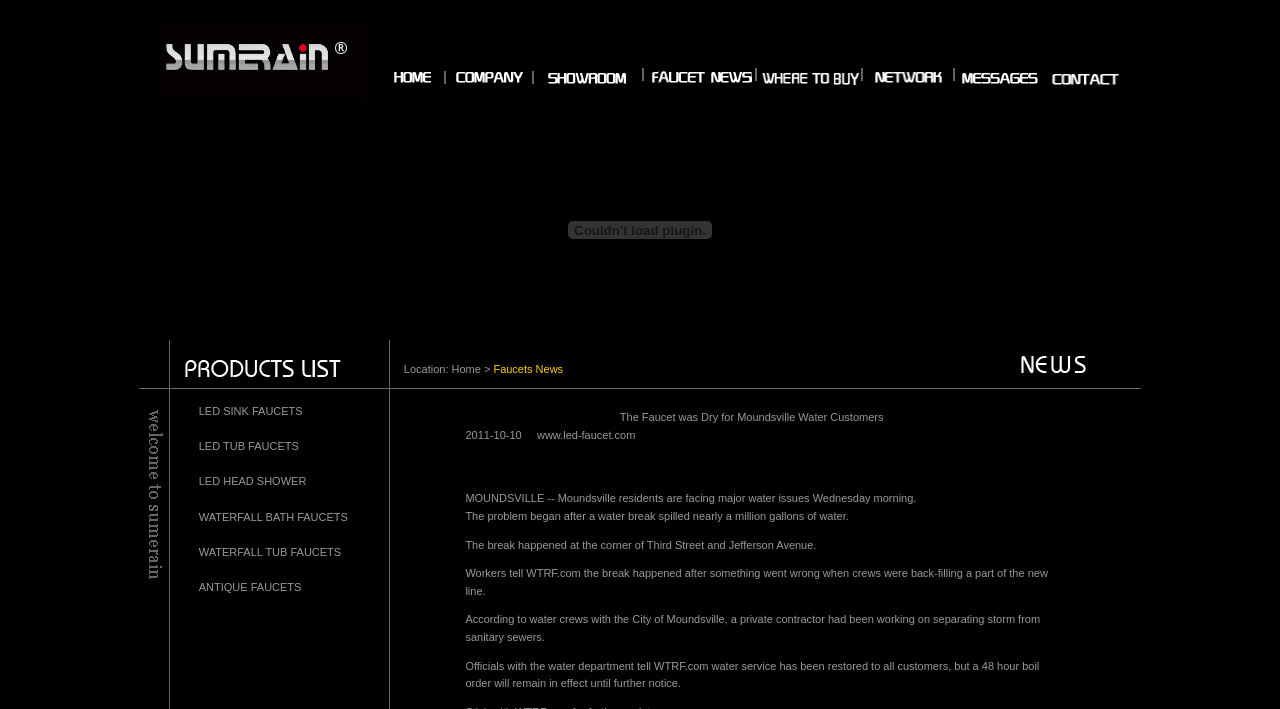Bounding box coordinates should be in the format (top-left x, top-left y, bottom-right x, bottom-right y) and all values should be floating point numbers between 0 and 1. Determine the bounding box coordinate for the UI element described as: ANTIQUE FAUCETS

[0.155, 0.819, 0.235, 0.836]